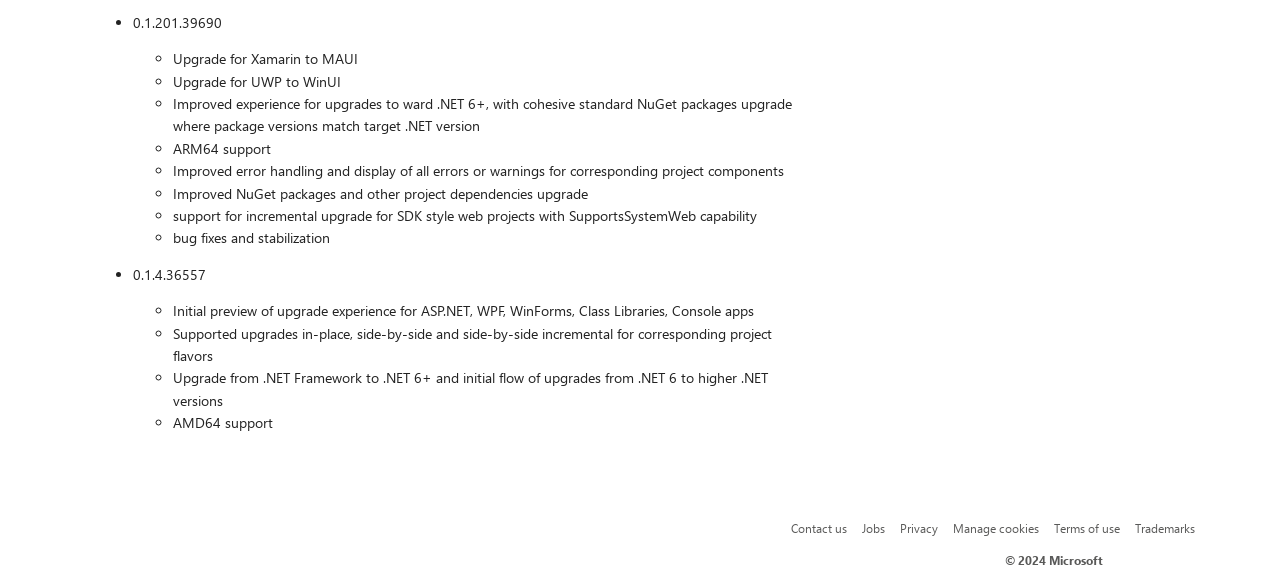Find the coordinates for the bounding box of the element with this description: "Privacy".

[0.703, 0.893, 0.733, 0.92]